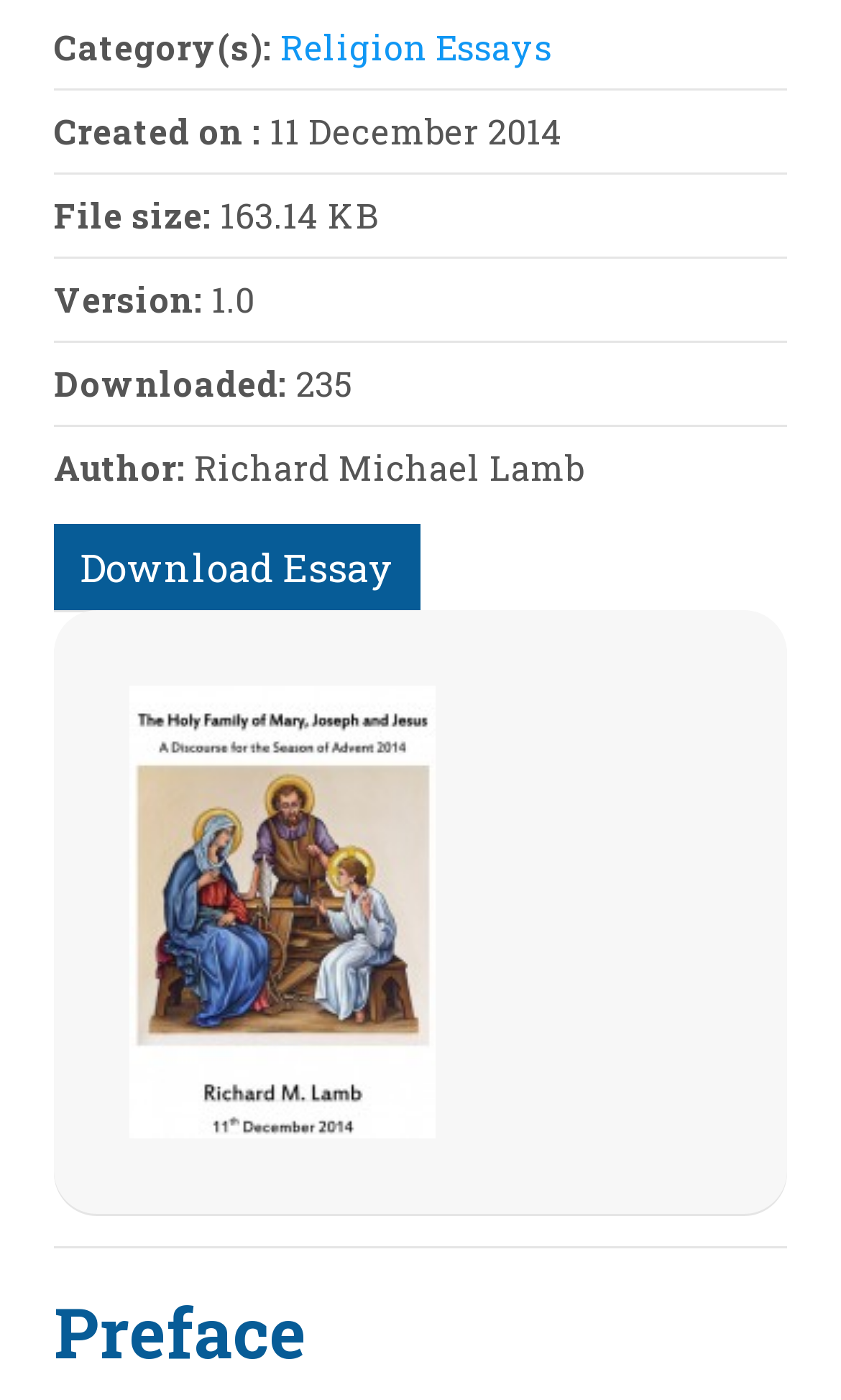Provide the bounding box coordinates for the specified HTML element described in this description: "title="the-holy-family-of-mary-joseph-and-jesus.jpg"". The coordinates should be four float numbers ranging from 0 to 1, in the format [left, top, right, bottom].

[0.154, 0.632, 0.518, 0.664]